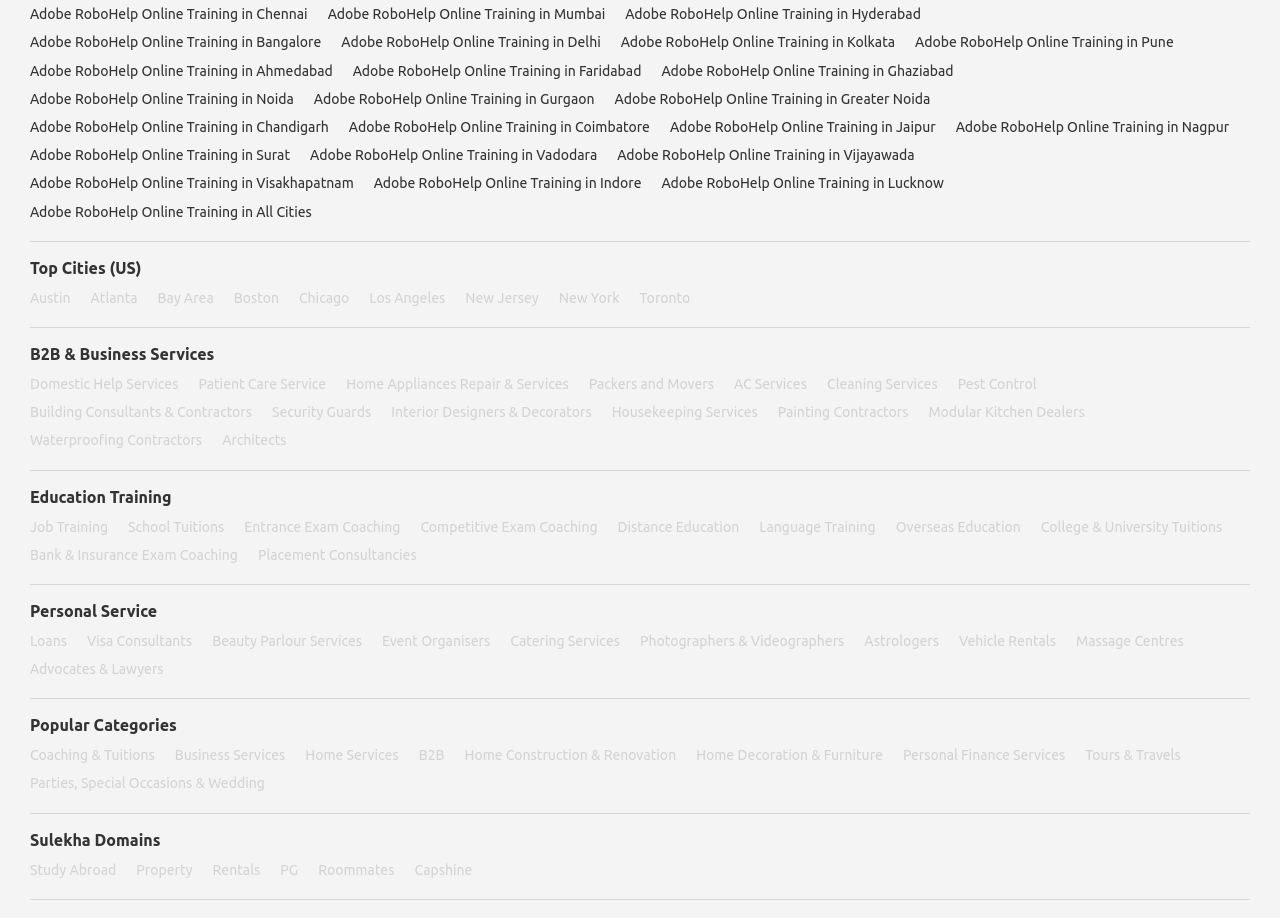Determine the bounding box coordinates of the section I need to click to execute the following instruction: "Learn Job Training". Provide the coordinates as four float numbers between 0 and 1, i.e., [left, top, right, bottom].

[0.023, 0.558, 0.084, 0.589]